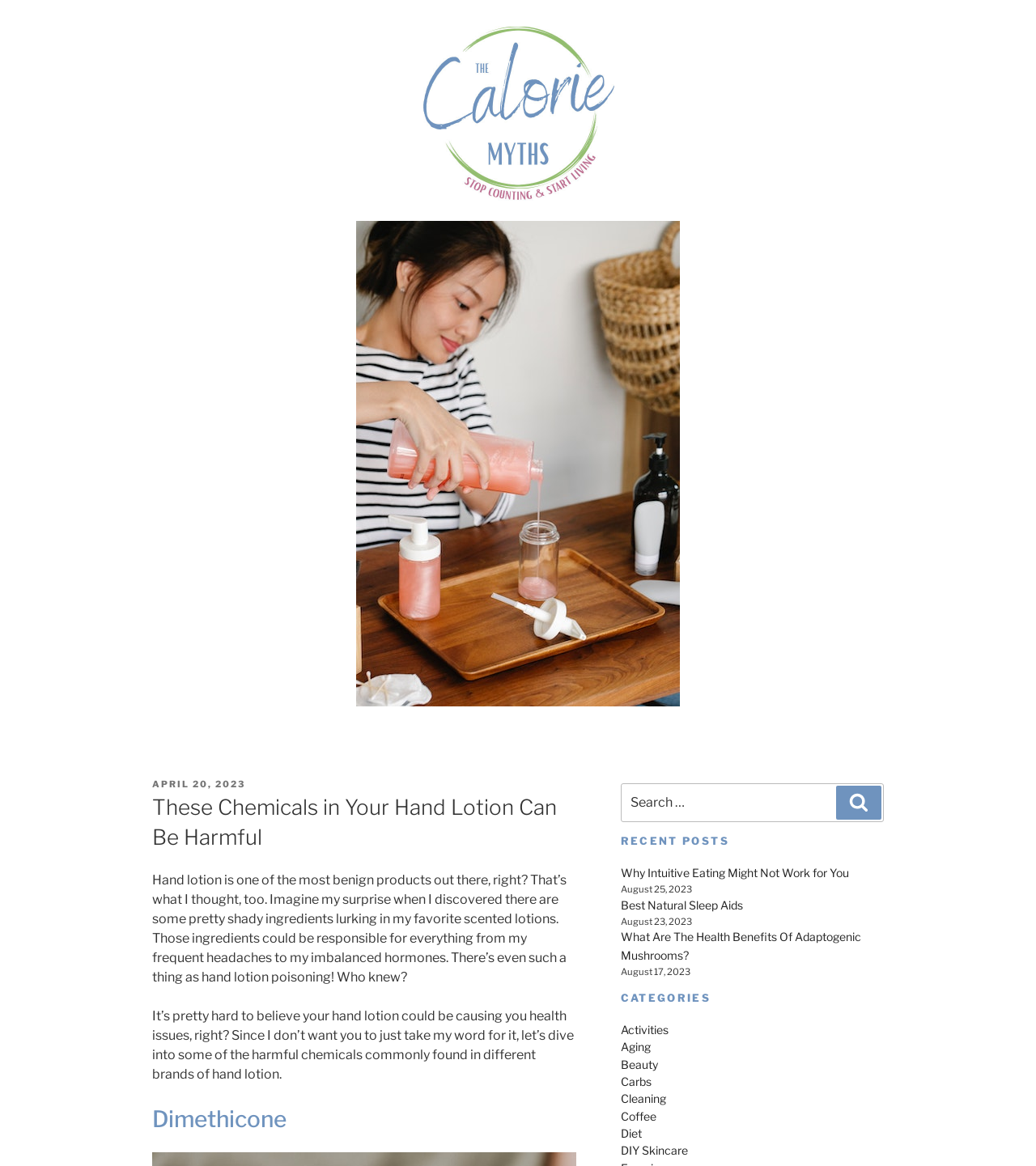Please identify the bounding box coordinates of the element that needs to be clicked to execute the following command: "Click on the category 'Beauty'". Provide the bounding box using four float numbers between 0 and 1, formatted as [left, top, right, bottom].

[0.599, 0.907, 0.635, 0.918]